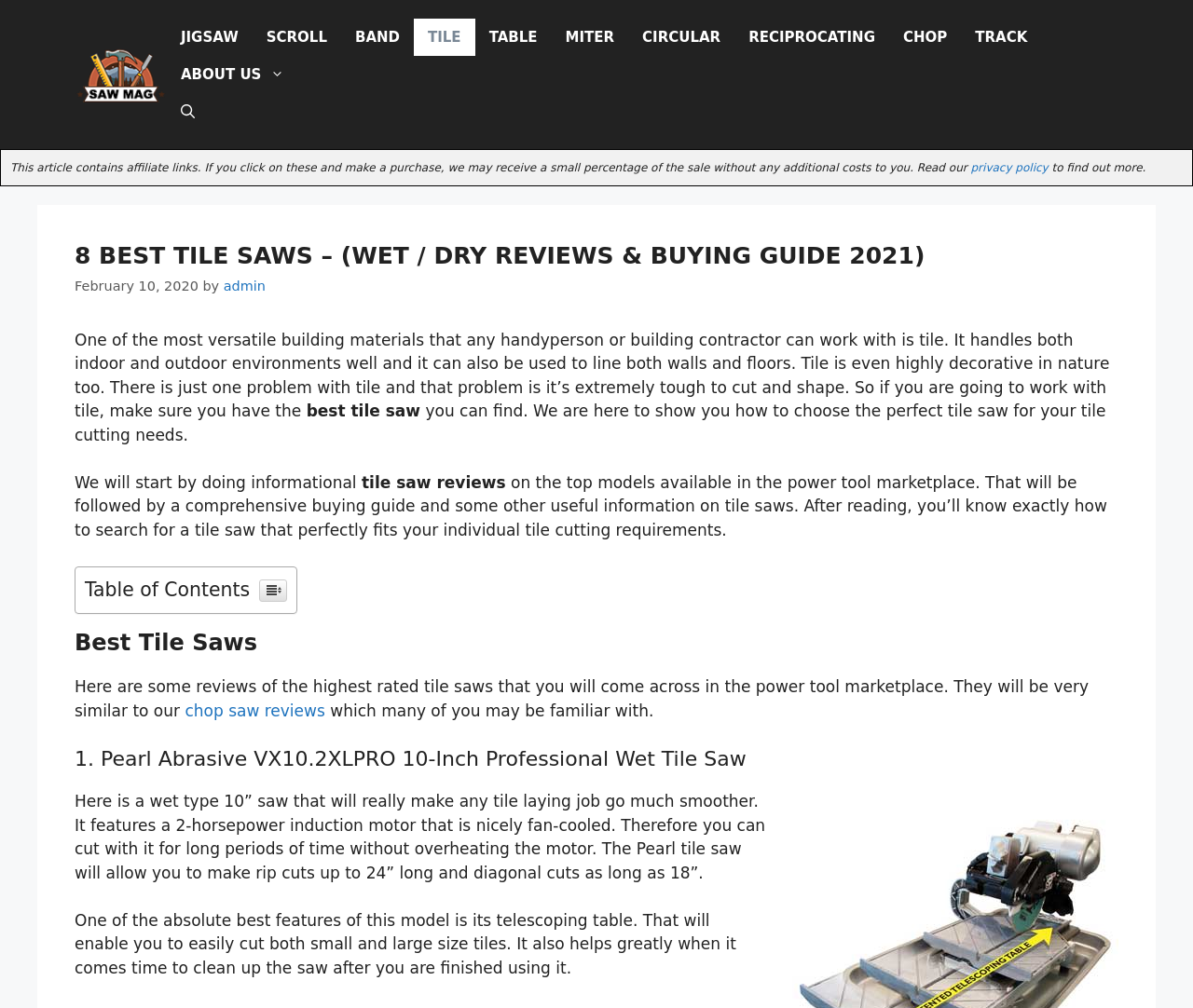By analyzing the image, answer the following question with a detailed response: What type of saw is being reviewed?

Based on the webpage content, it is clear that the article is reviewing tile saws, which are used to cut and shape tiles. The heading '8 BEST TILE SAWS – (WET / DRY REVIEWS & BUYING GUIDE 2021)' and the text 'We are here to show you how to choose the perfect tile saw for your tile cutting needs' indicate that the webpage is focused on tile saws.